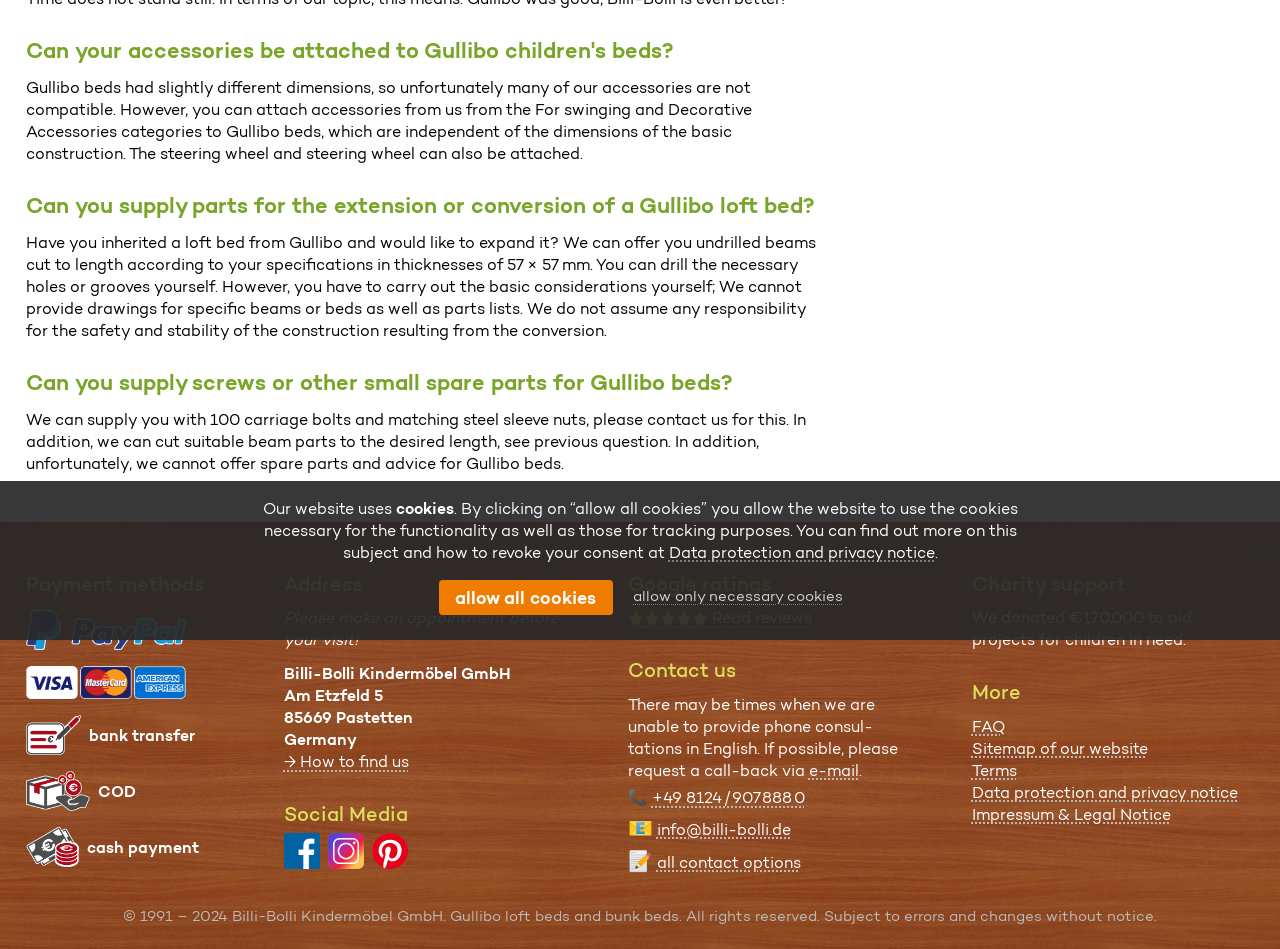Given the following UI element description: "Impressum & Legal Notice", find the bounding box coordinates in the webpage screenshot.

[0.759, 0.848, 0.906, 0.866]